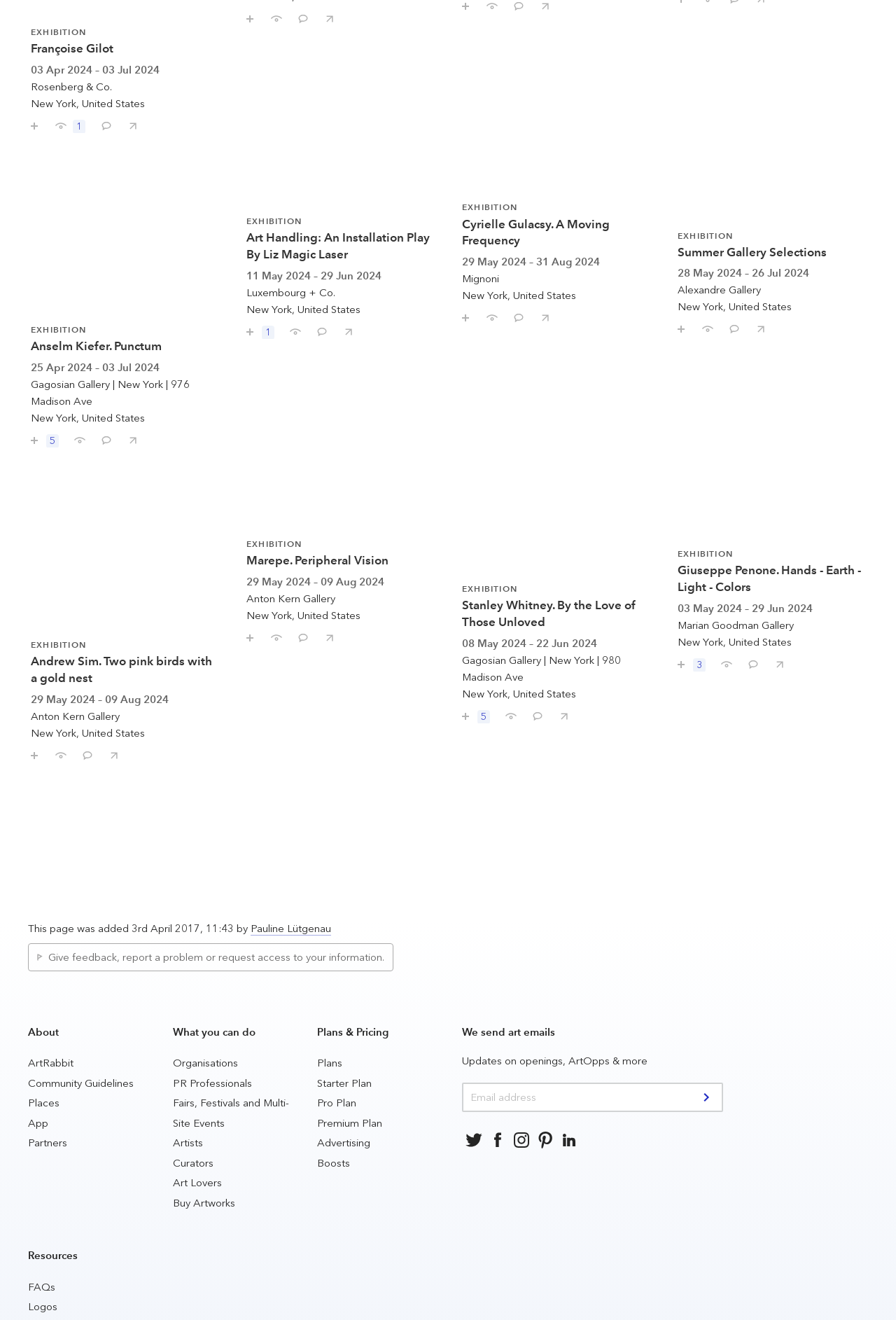Based on the element description "Save / follow 1", predict the bounding box coordinates of the UI element.

[0.263, 0.245, 0.314, 0.261]